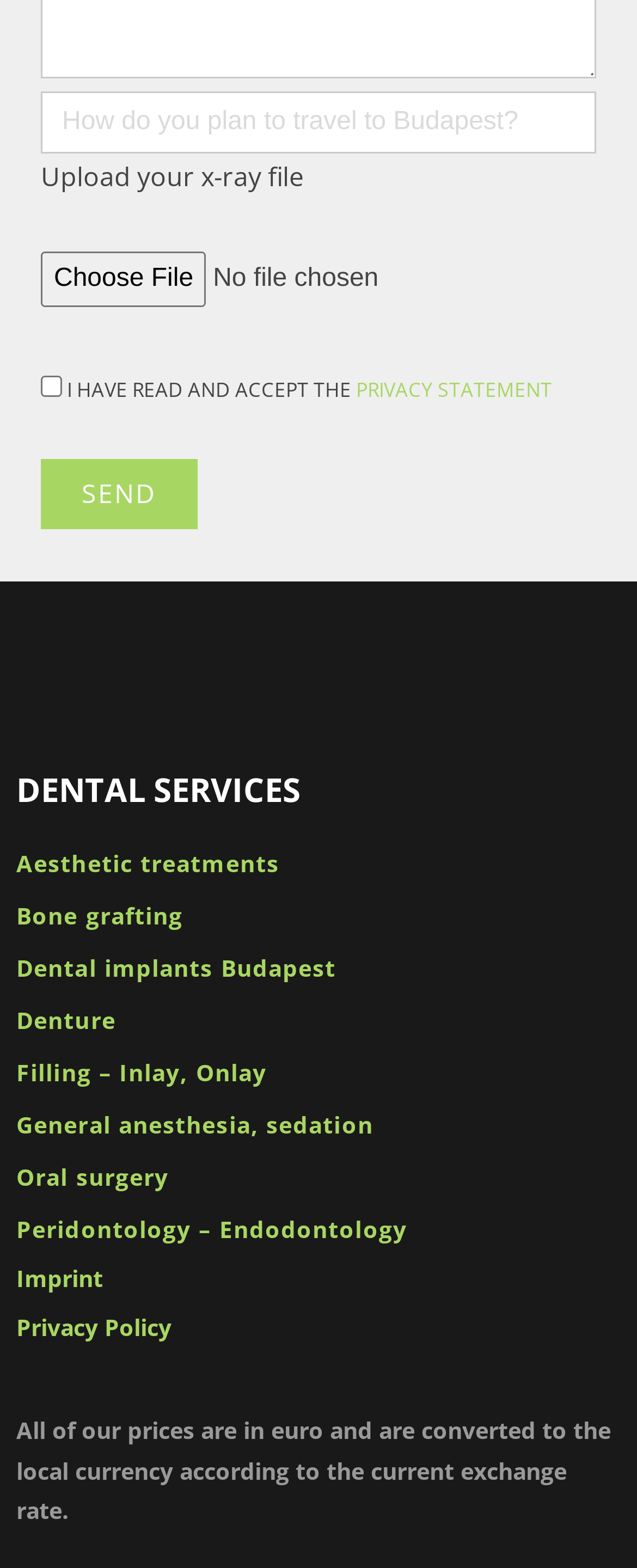Predict the bounding box coordinates of the area that should be clicked to accomplish the following instruction: "Enter travel plan to Budapest". The bounding box coordinates should consist of four float numbers between 0 and 1, i.e., [left, top, right, bottom].

[0.064, 0.058, 0.936, 0.098]